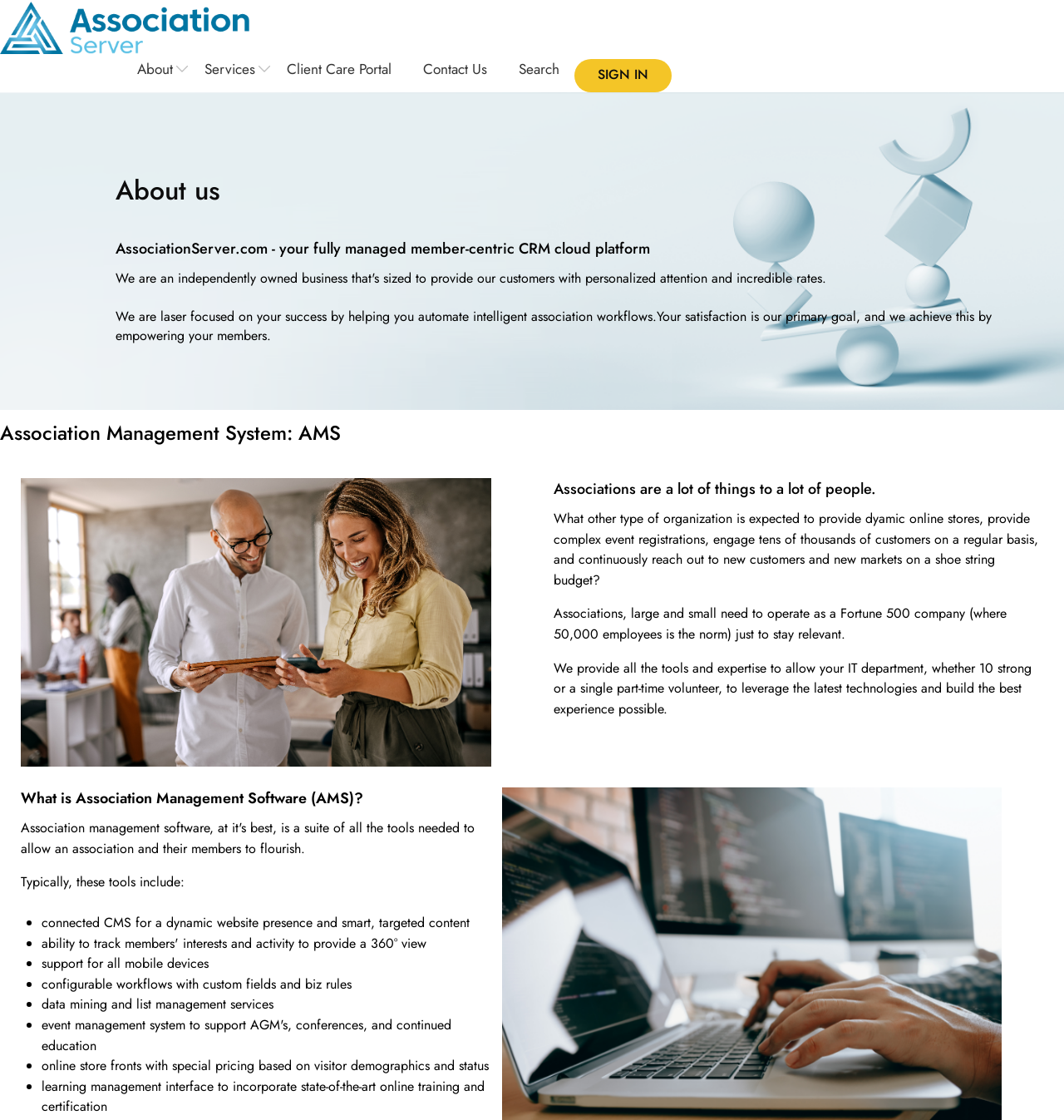What is the purpose of Association Management Software?
Provide an in-depth answer to the question, covering all aspects.

According to the webpage, Association Management Software is designed to automate intelligent association workflows, with the primary goal of satisfying the users. This is stated in the paragraph that starts with 'We are laser focused on your success...'.